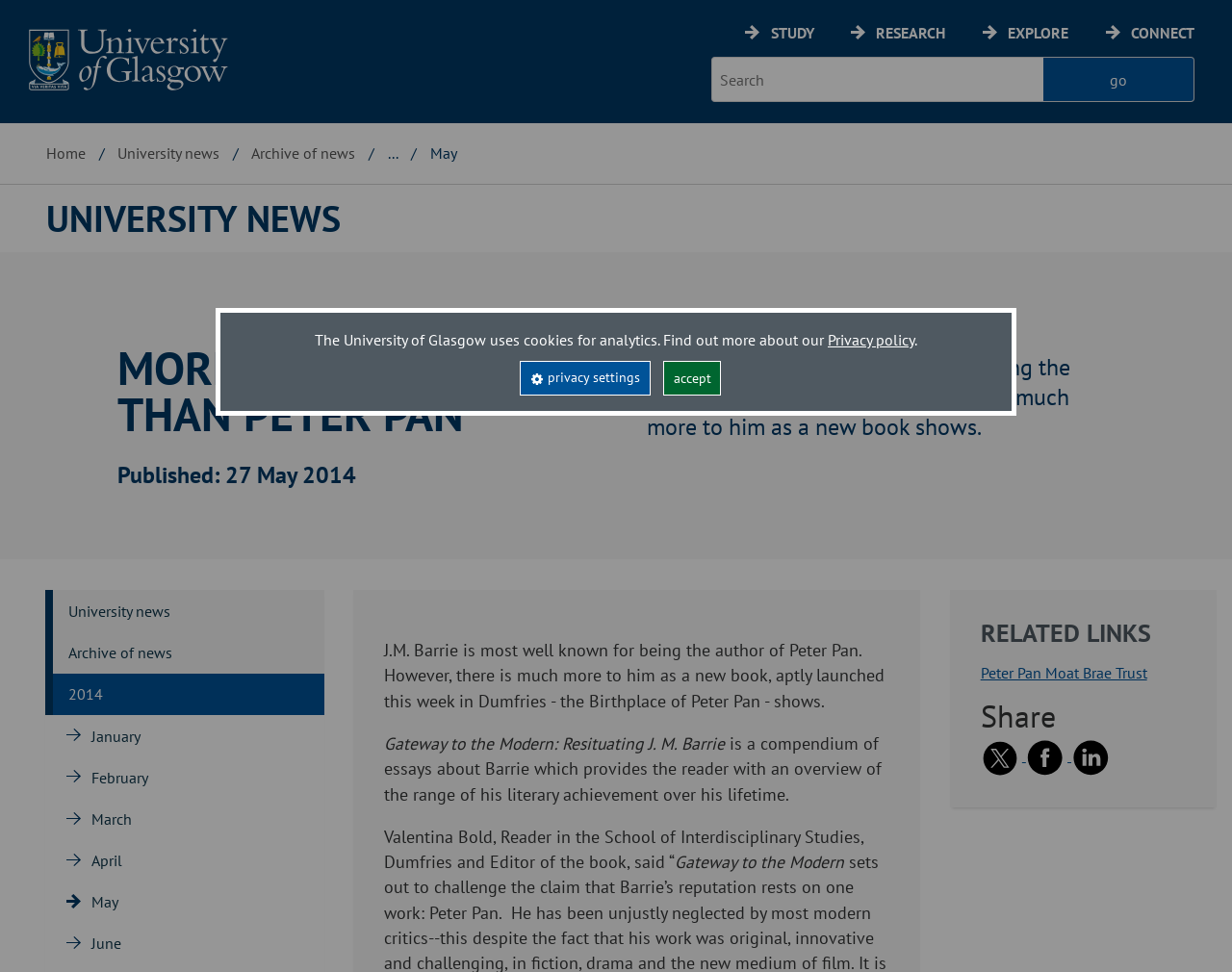Locate the bounding box coordinates of the area you need to click to fulfill this instruction: 'Share to Twitter'. The coordinates must be in the form of four float numbers ranging from 0 to 1: [left, top, right, bottom].

[0.796, 0.767, 0.833, 0.787]